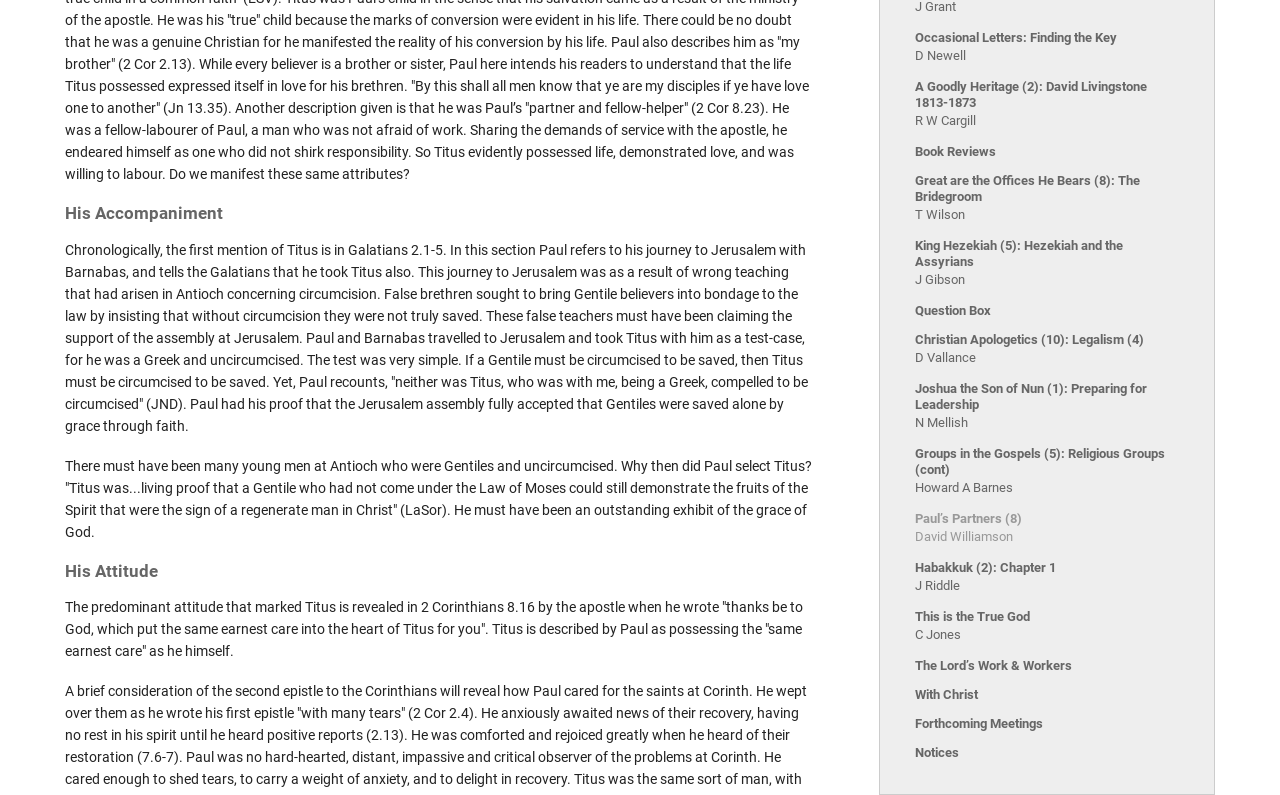Using the element description provided, determine the bounding box coordinates in the format (top-left x, top-left y, bottom-right x, bottom-right y). Ensure that all values are floating point numbers between 0 and 1. Element description: With Christ

[0.714, 0.864, 0.764, 0.883]